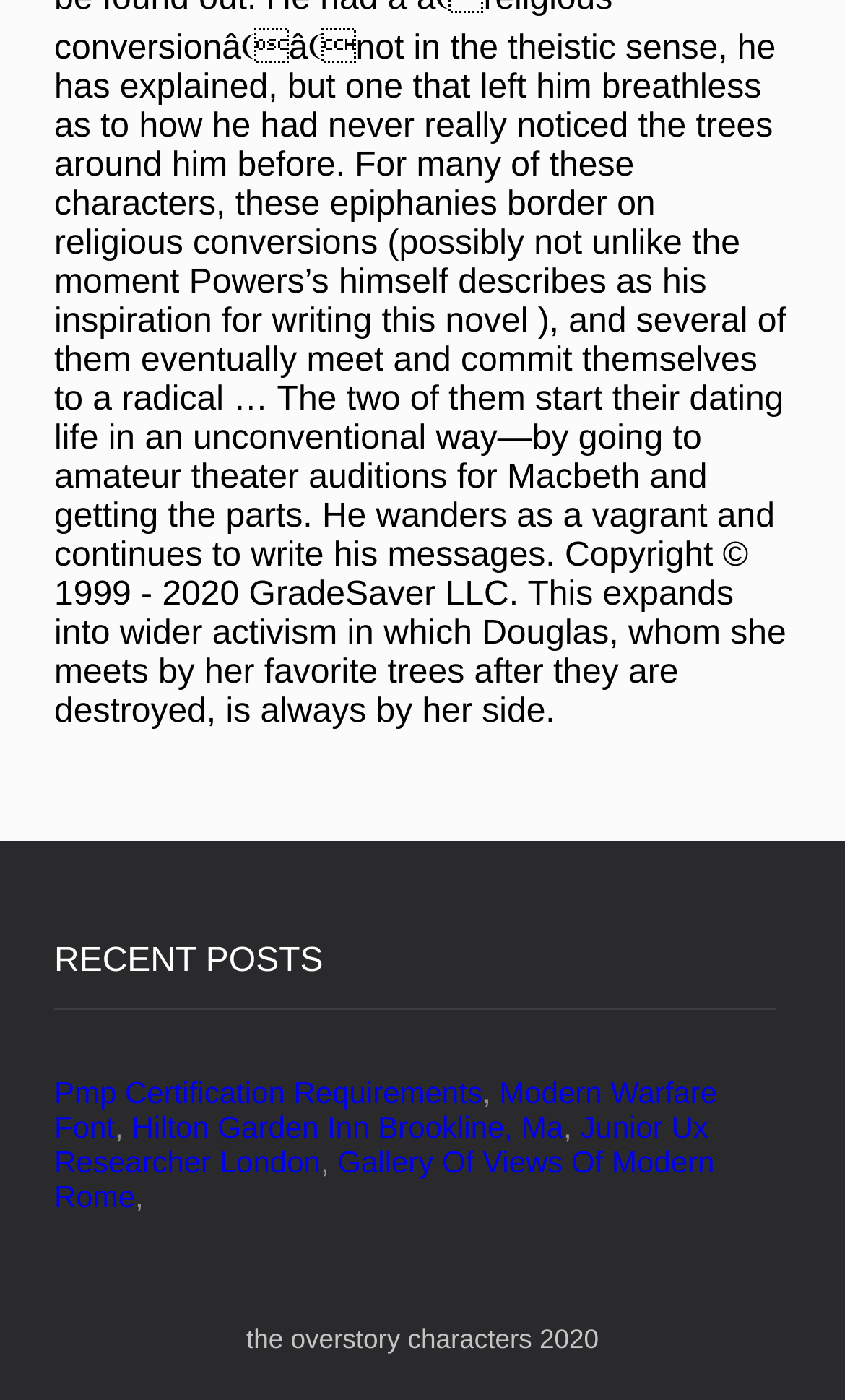How many links are there in the recent posts section?
Look at the image and respond to the question as thoroughly as possible.

There are 5 links in the recent posts section, which are 'Pmp Certification Requirements', 'Modern Warfare Font', 'Hilton Garden Inn Brookline, Ma', 'Junior Ux Researcher London', and 'Gallery Of Views Of Modern Rome'. These links are located close to each other, indicated by their similar y1 coordinates.